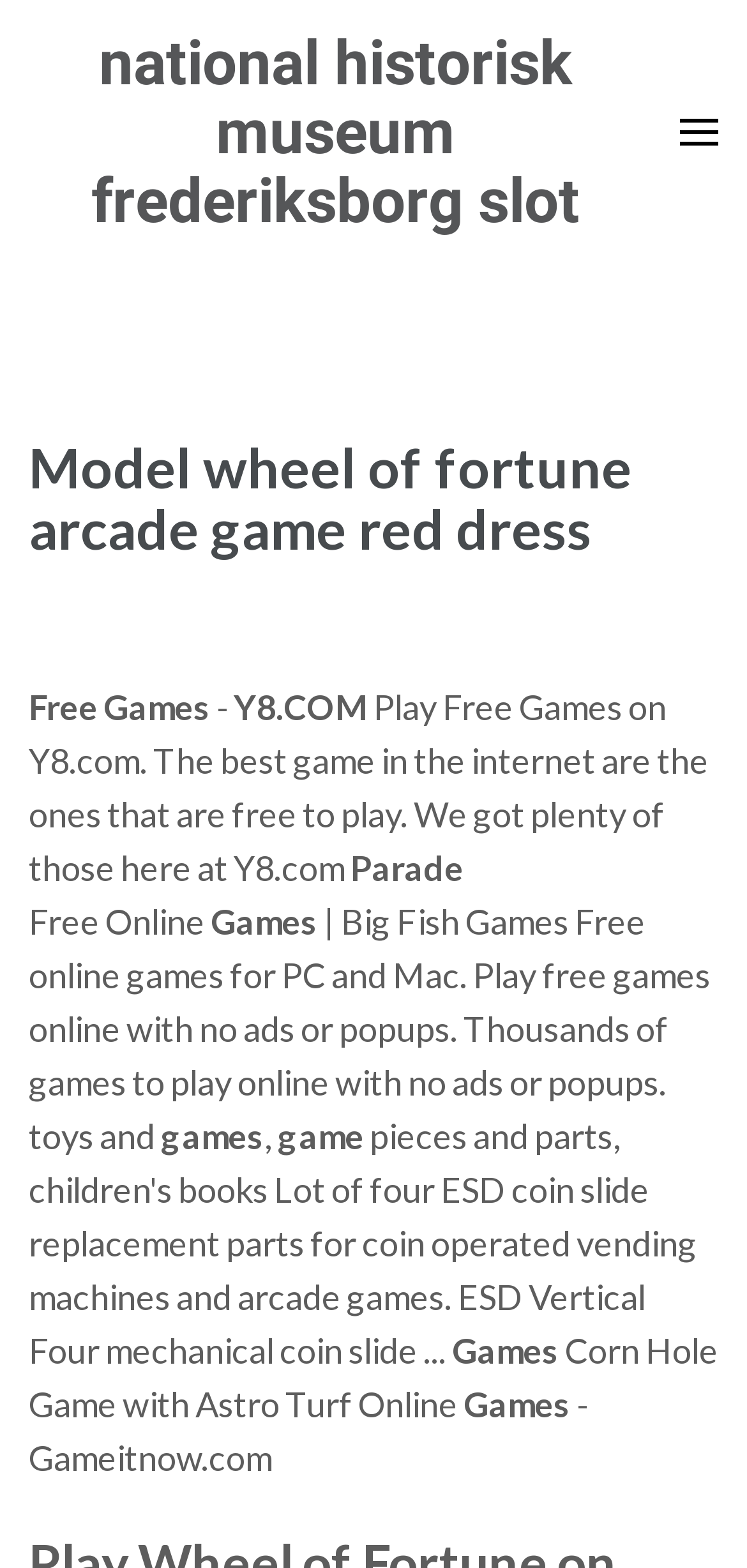Based on the description "name="form_fields[email]" placeholder="Last Name"", find the bounding box of the specified UI element.

None